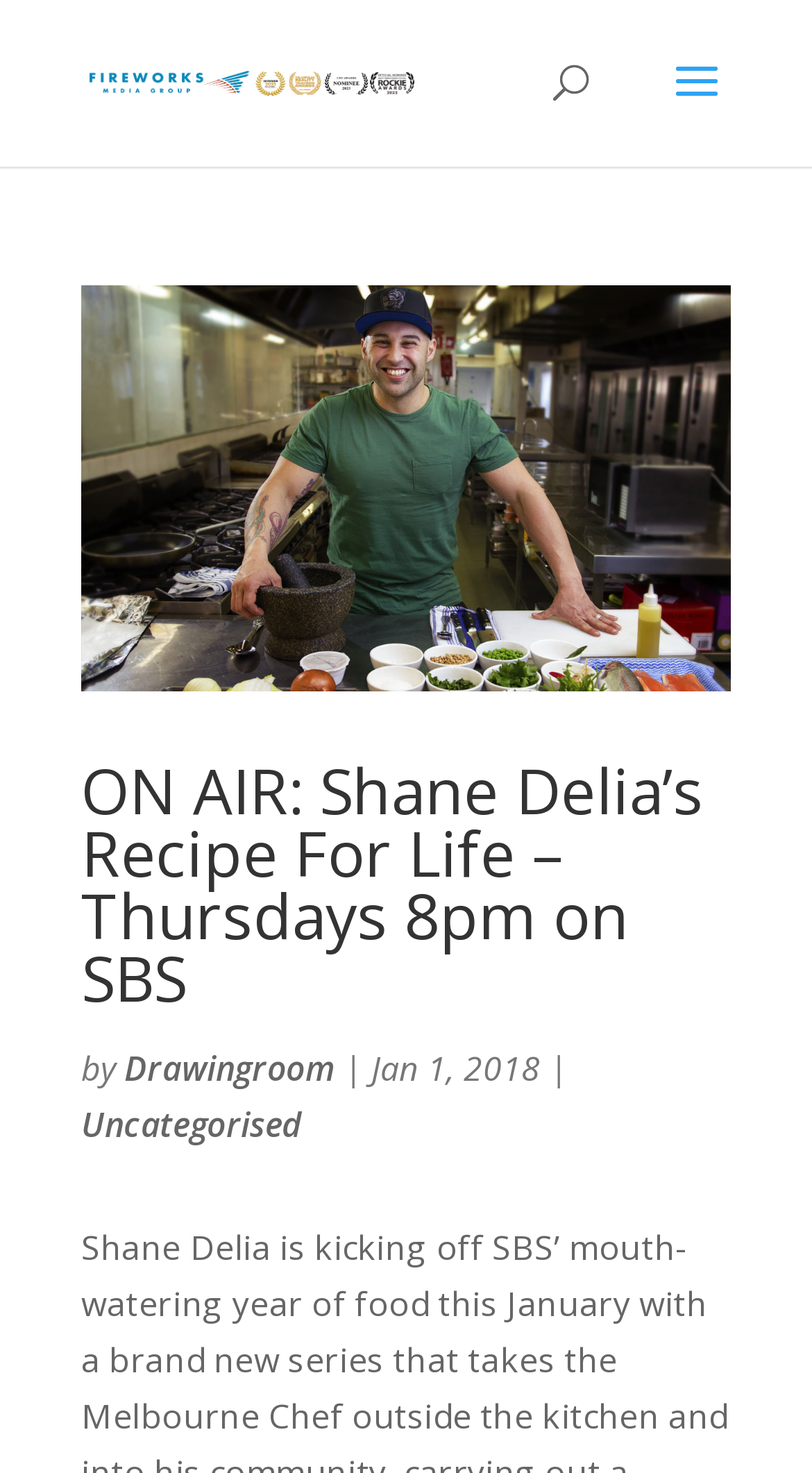Identify the bounding box for the UI element that is described as follows: "Additional information".

None